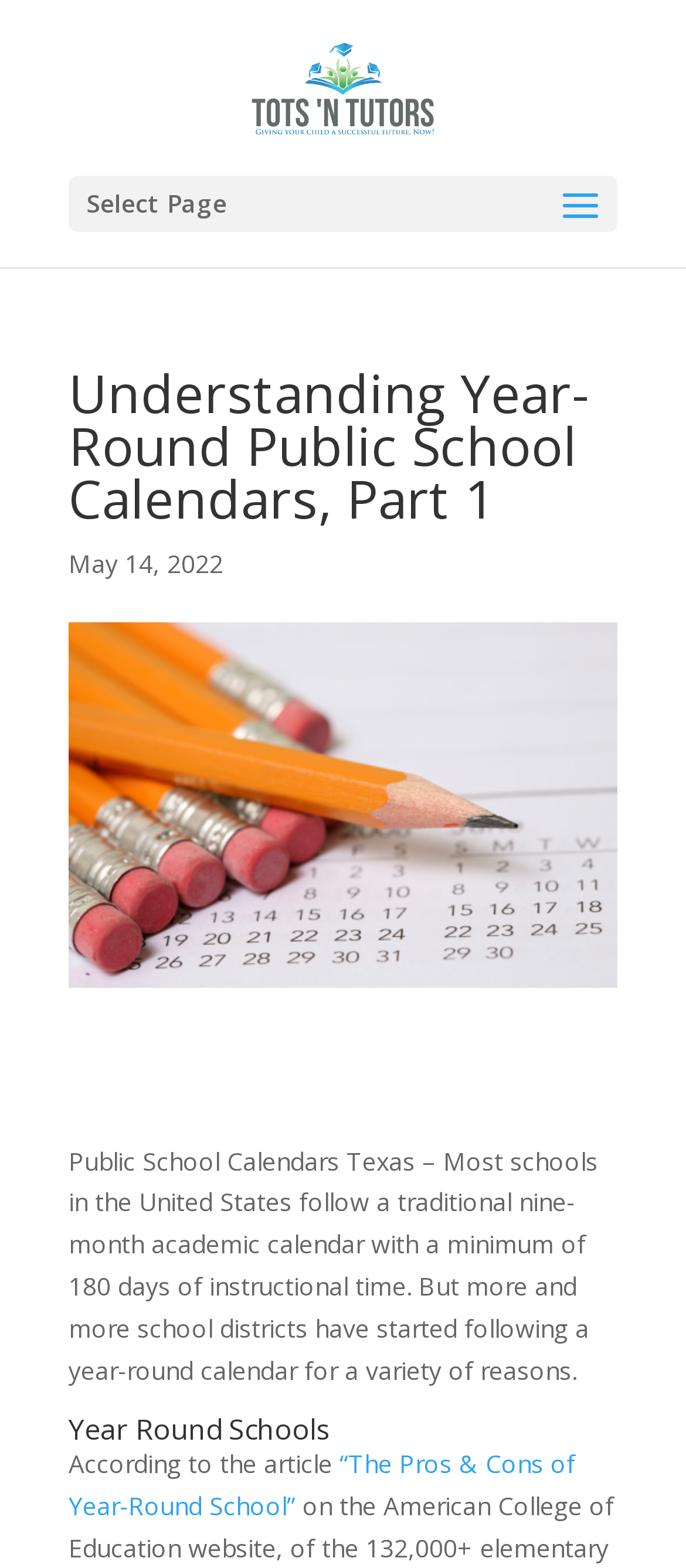Provide the bounding box for the UI element matching this description: "alt="Tots 'N Tutors"".

[0.358, 0.043, 0.642, 0.065]